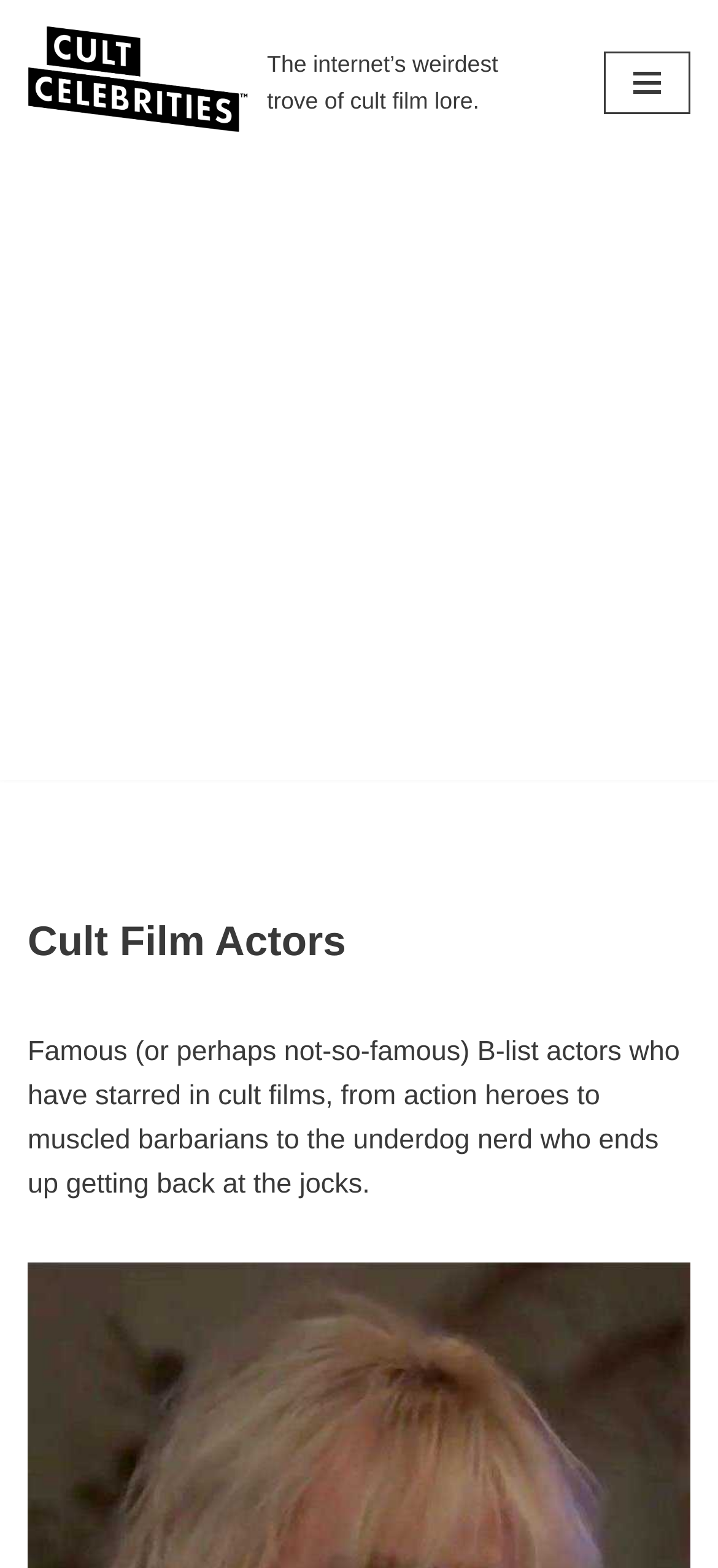Give a comprehensive overview of the webpage, including key elements.

The webpage is about cult movie celebrities, specifically actors who have starred in B movies and cult films. At the top left, there is a "Skip to content" link, followed by a "Cult Celebrities" link. To the right of these links, there is a static text that reads "The internet’s weirdest trove of cult film lore." 

On the top right, there is a "Navigation Menu" button. Below the top section, there is a large advertisement that spans the entire width of the page. 

The main content of the webpage starts with a heading "Cult Film Actors" located near the top center of the page. Below the heading, there is a paragraph of text that describes the types of actors featured on the webpage, including action heroes, muscled barbarians, and underdog nerds.